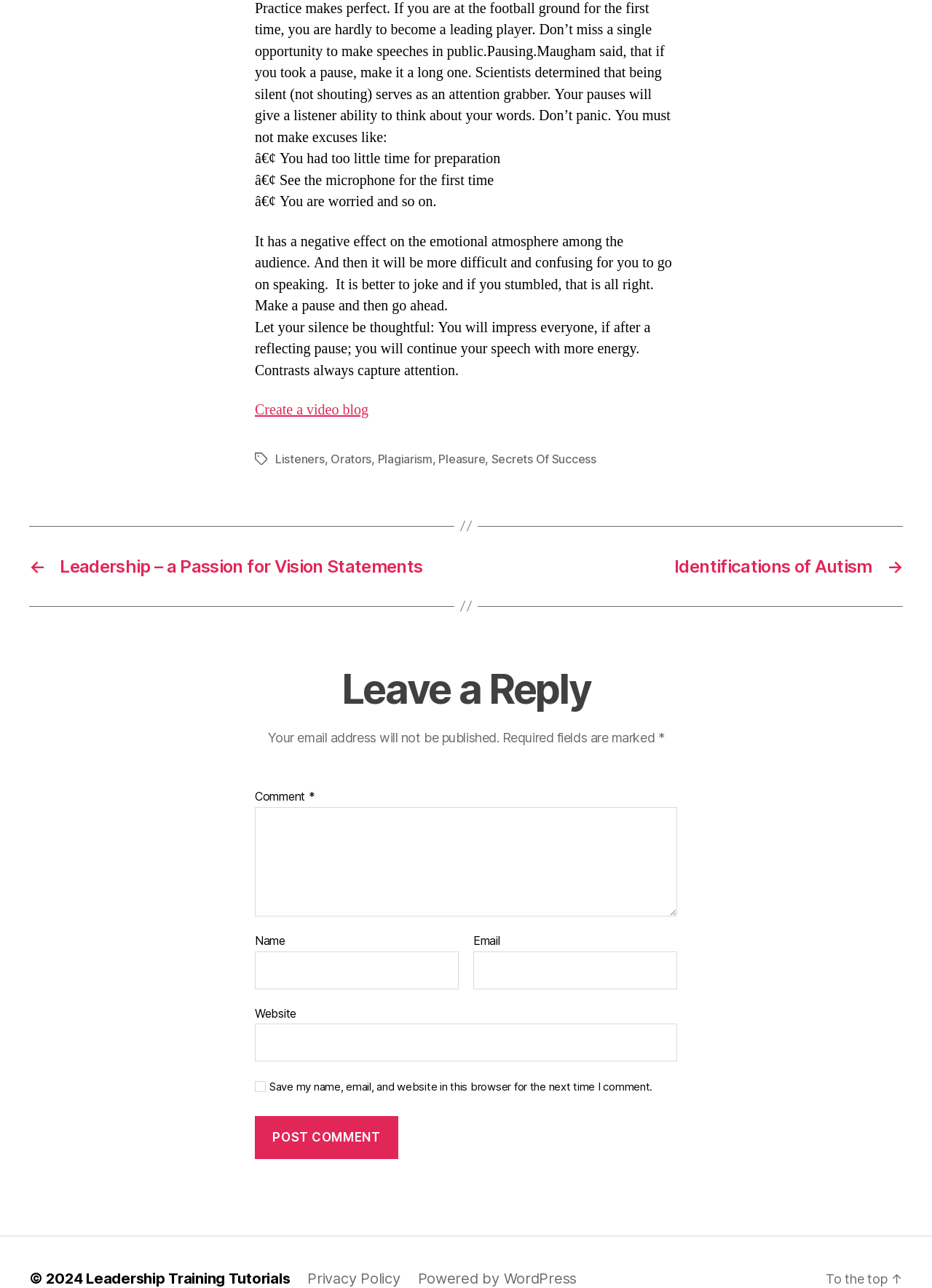Show the bounding box coordinates of the element that should be clicked to complete the task: "Click on the button 'Post Comment'".

[0.273, 0.866, 0.427, 0.9]